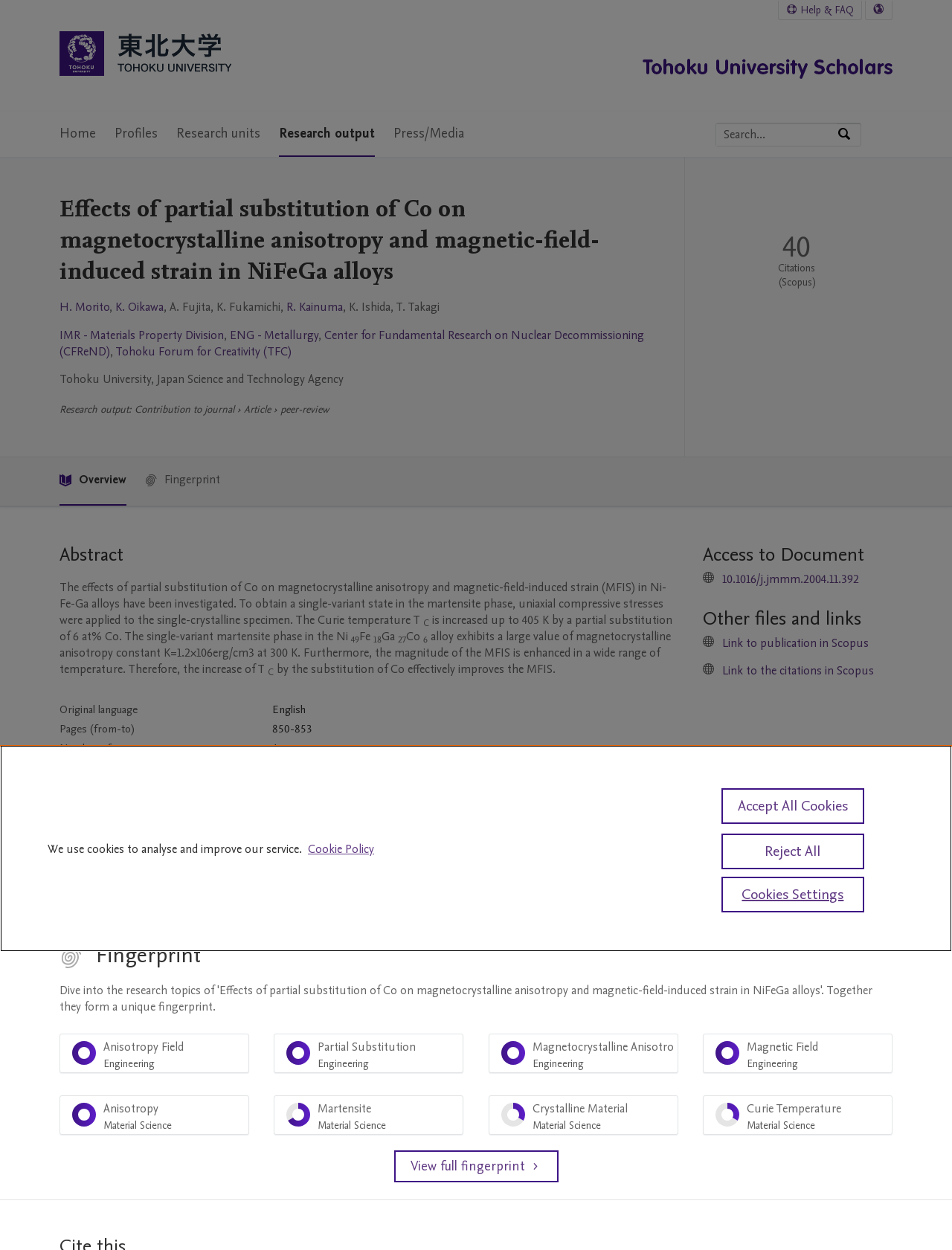Describe all significant elements and features of the webpage.

The webpage is about a research article titled "Effects of partial substitution of Co on magnetocrystalline anisotropy and magnetic-field-induced strain in NiFeGa alloys" from Tohoku University. 

At the top of the page, there is a logo of Tohoku University, followed by a navigation menu with links to "Home", "Profiles", "Research units", "Research output", and "Press/Media". On the right side of the navigation menu, there are links to "Help & FAQ" and a language selection button.

Below the navigation menu, there is a search bar with a placeholder text "Search by expertise, name or affiliation" and a search button. 

The main content of the page is divided into several sections. The first section displays the title of the article, followed by the authors' names, which are linked to their respective profiles. 

The next section shows the affiliations of the authors, including links to their institutions. 

Below that, there is a section displaying the research output, which includes a link to the article and its publication metrics, such as the number of citations. 

The abstract of the article is presented in a separate section, which describes the effects of partial substitution of Co on magnetocrystalline anisotropy and magnetic-field-induced strain in NiFeGa alloys. 

Finally, there is a table at the bottom of the page, which provides additional information about the article, including the original language, pages, number of pages, journal, volume, and publication status.